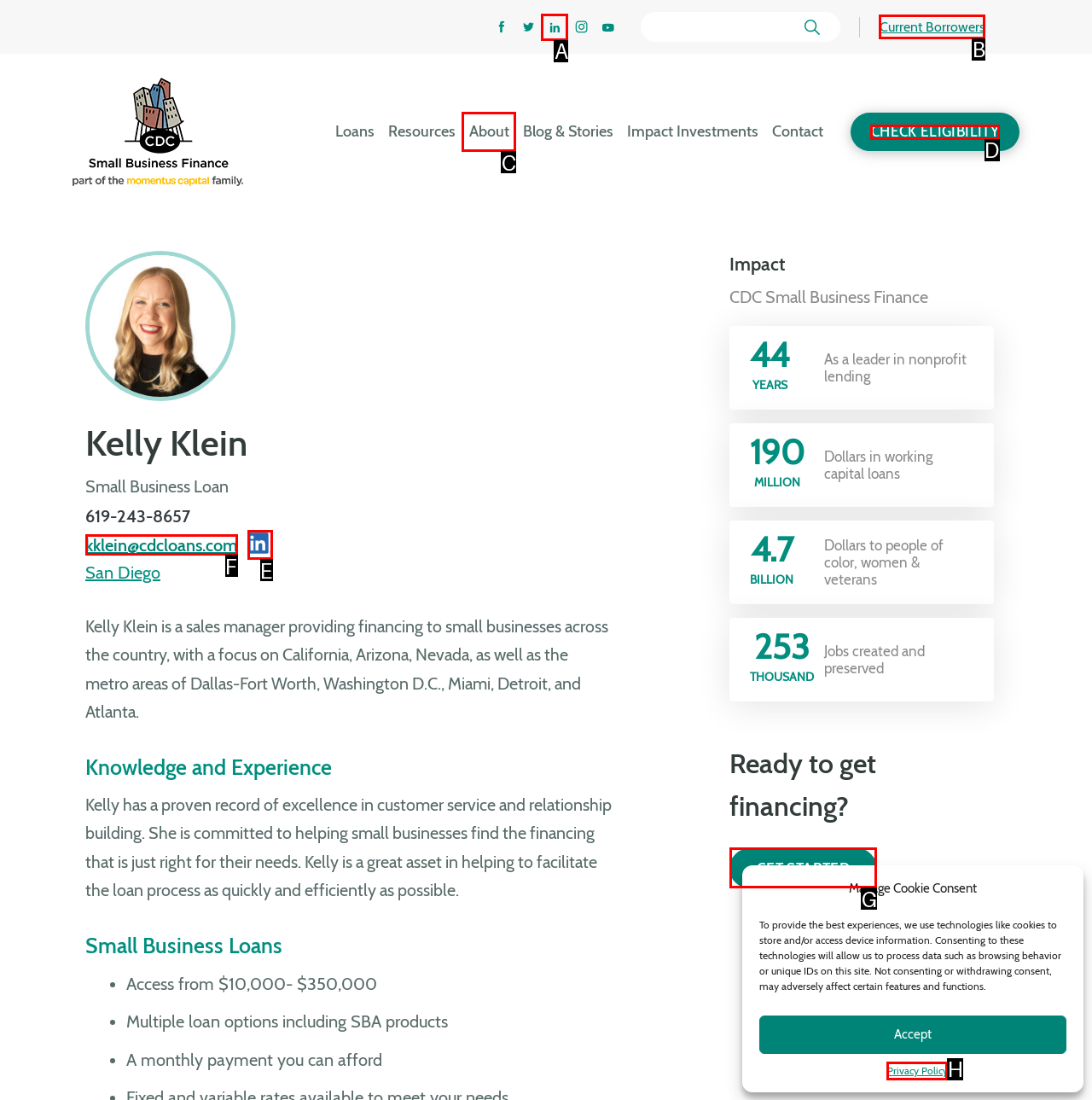Identify the HTML element that matches the description: alt="CDC Small Business Loans LinkedIn". Provide the letter of the correct option from the choices.

A